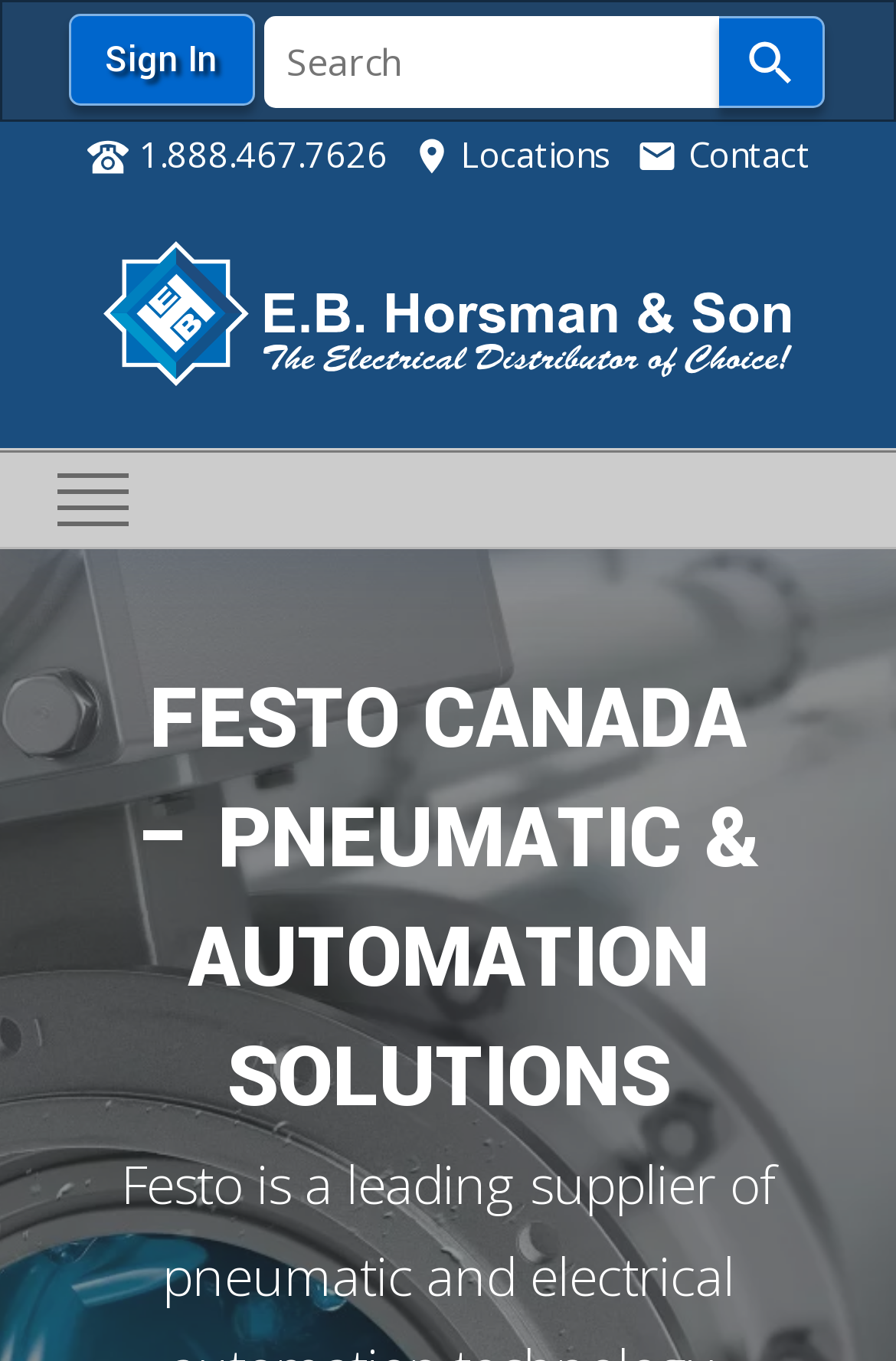Answer the following query with a single word or phrase:
How many links are in the top navigation bar?

4